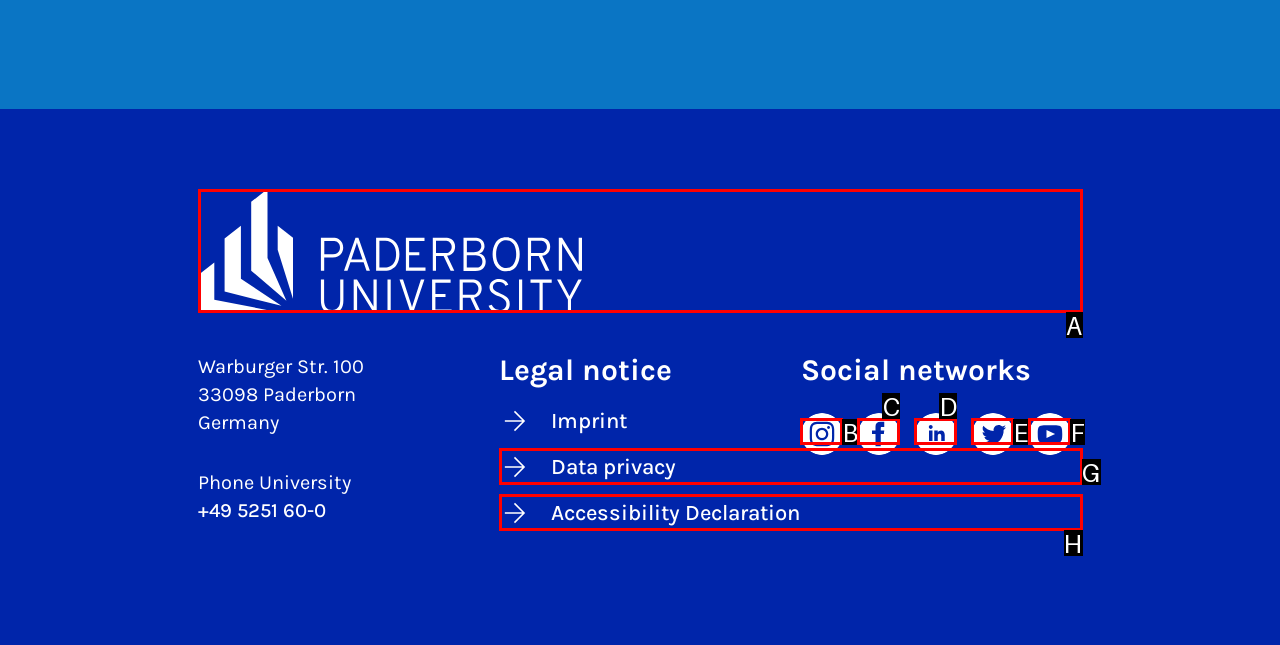Select the HTML element that best fits the description: title="Instagram"
Respond with the letter of the correct option from the choices given.

B